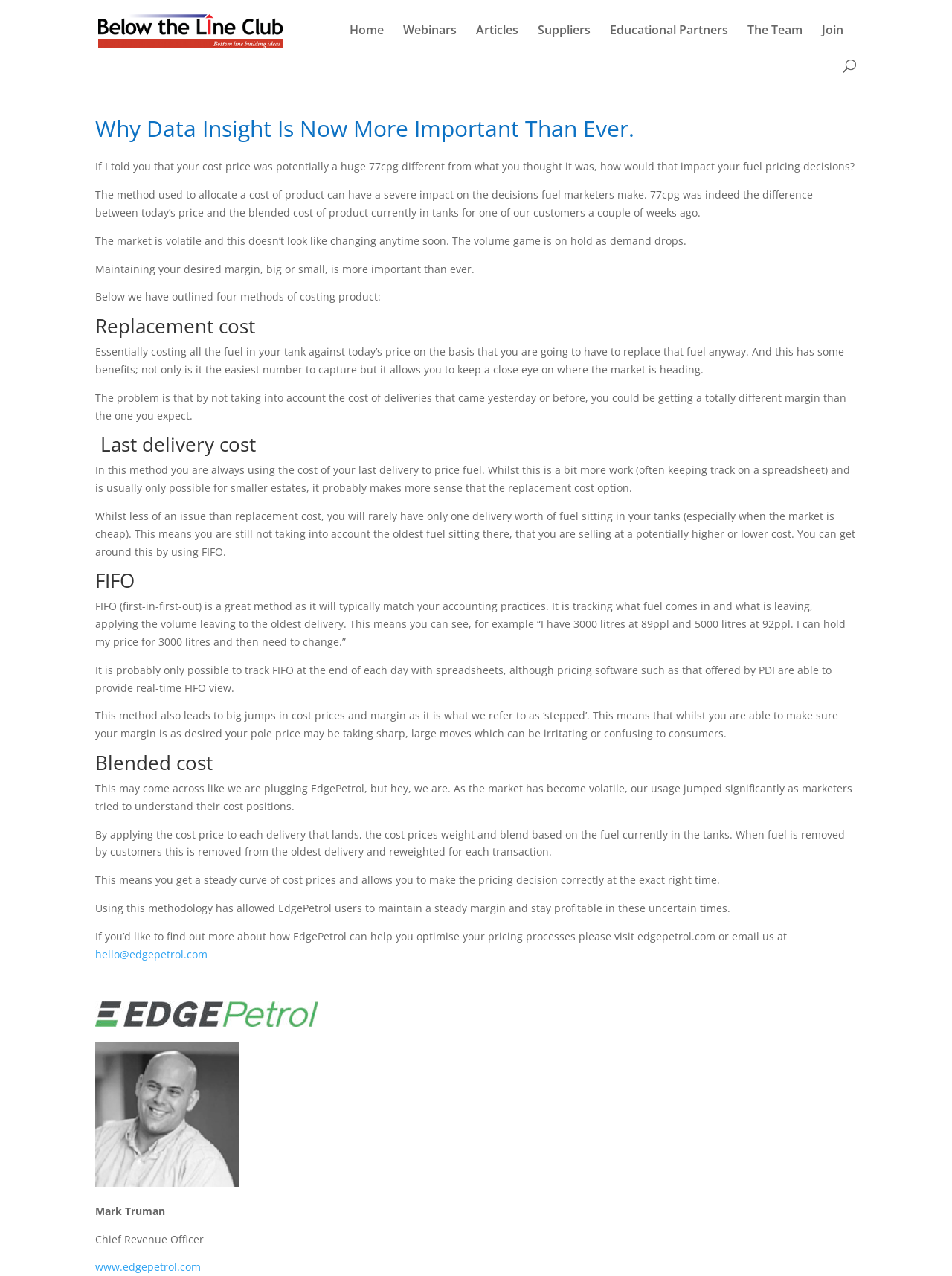Look at the image and write a detailed answer to the question: 
What is the website mentioned for more information about EdgePetrol?

The question asks for the website mentioned for more information about EdgePetrol. After reading the article, I found that the website mentioned is 'edgepetrol.com', which is provided as a resource for those who want to learn more about EdgePetrol.